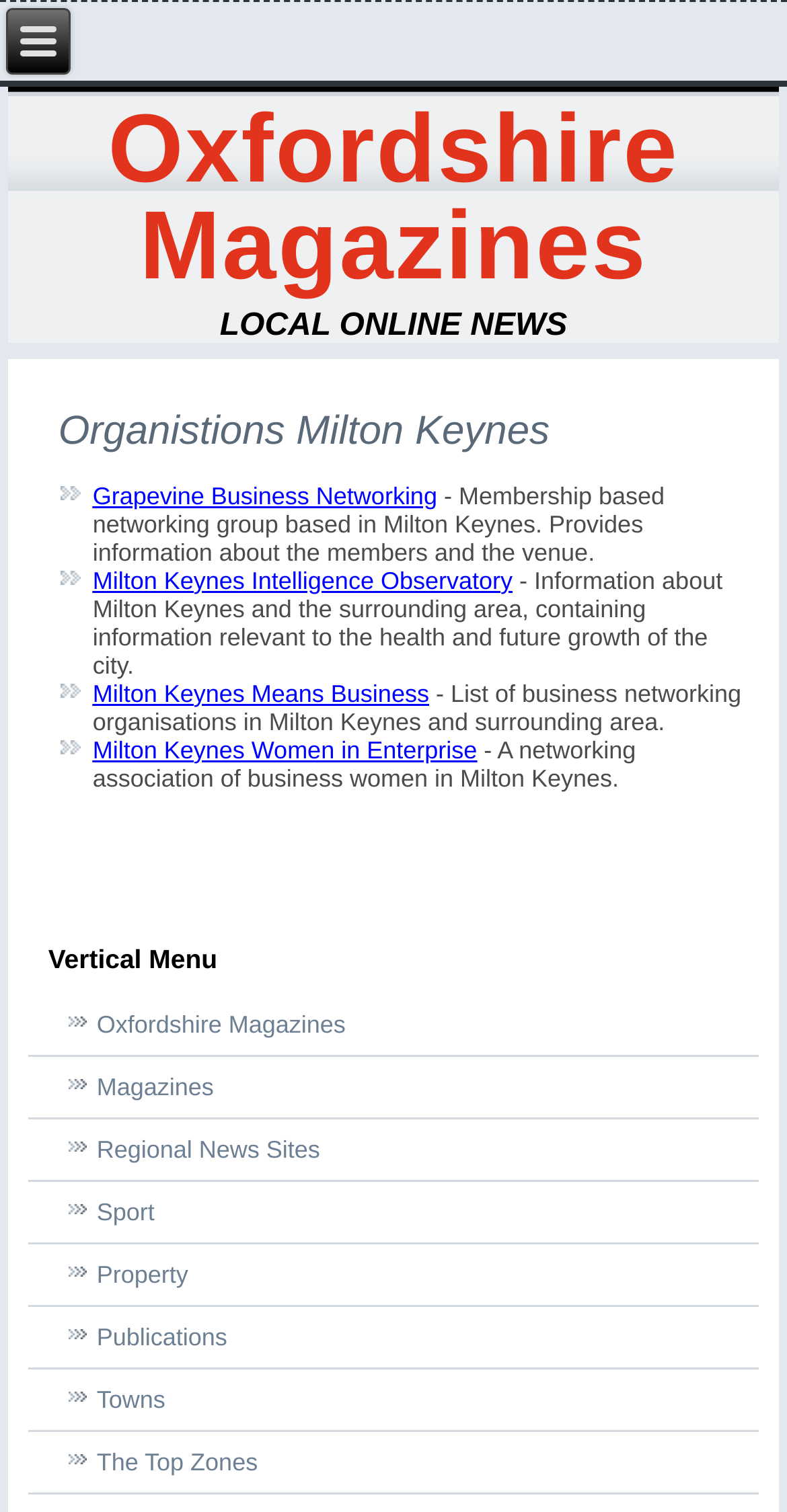Using the information in the image, could you please answer the following question in detail:
What type of news is provided by Oxfordshire Magazines?

Based on the webpage, I found a heading 'Oxfordshire Magazines' which is a link, and below it, there is a heading 'LOCAL ONLINE NEWS'. This suggests that Oxfordshire Magazines provides local online news.